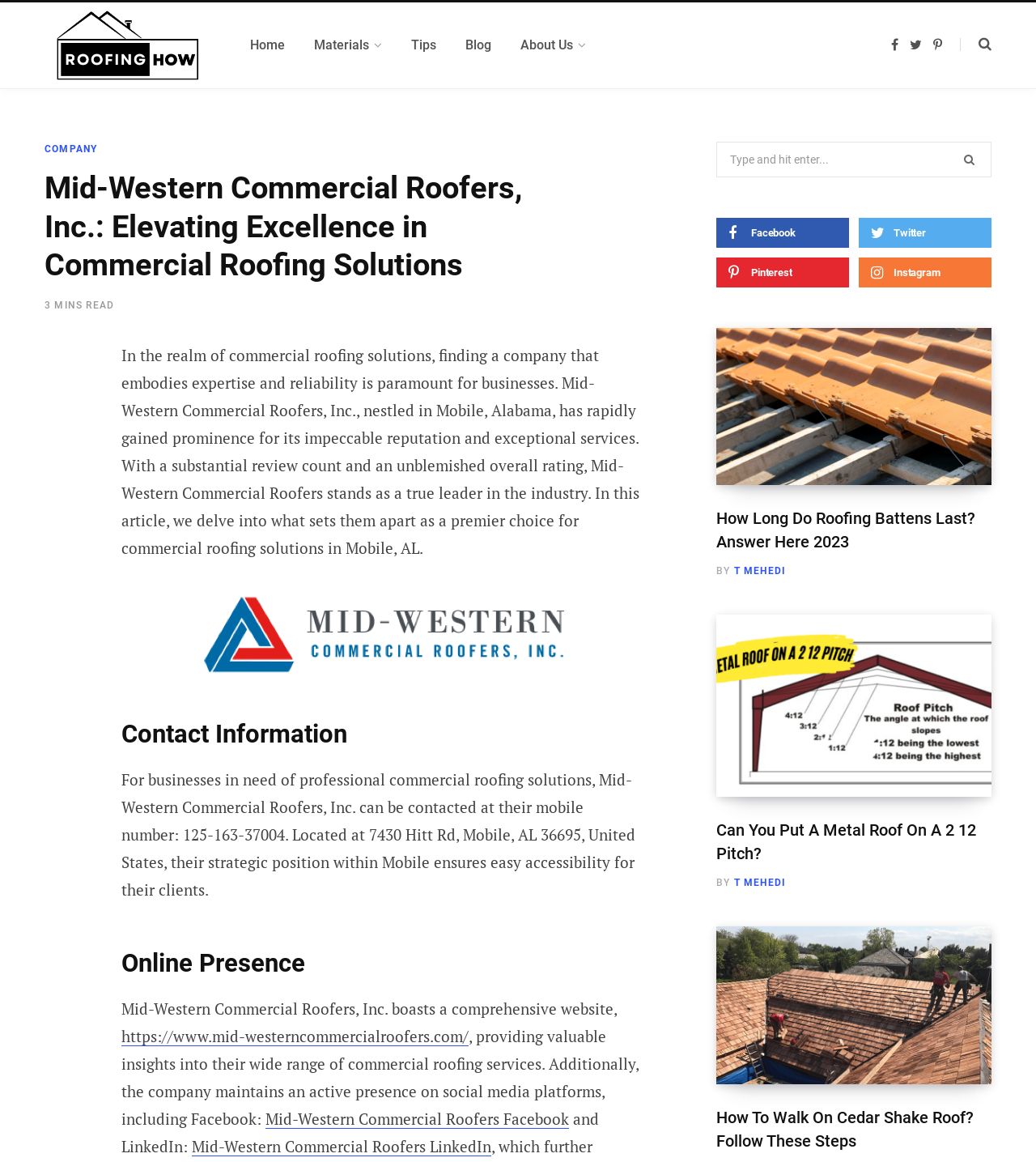Provide the bounding box coordinates of the HTML element described by the text: "T Mehedi".

[0.708, 0.487, 0.759, 0.496]